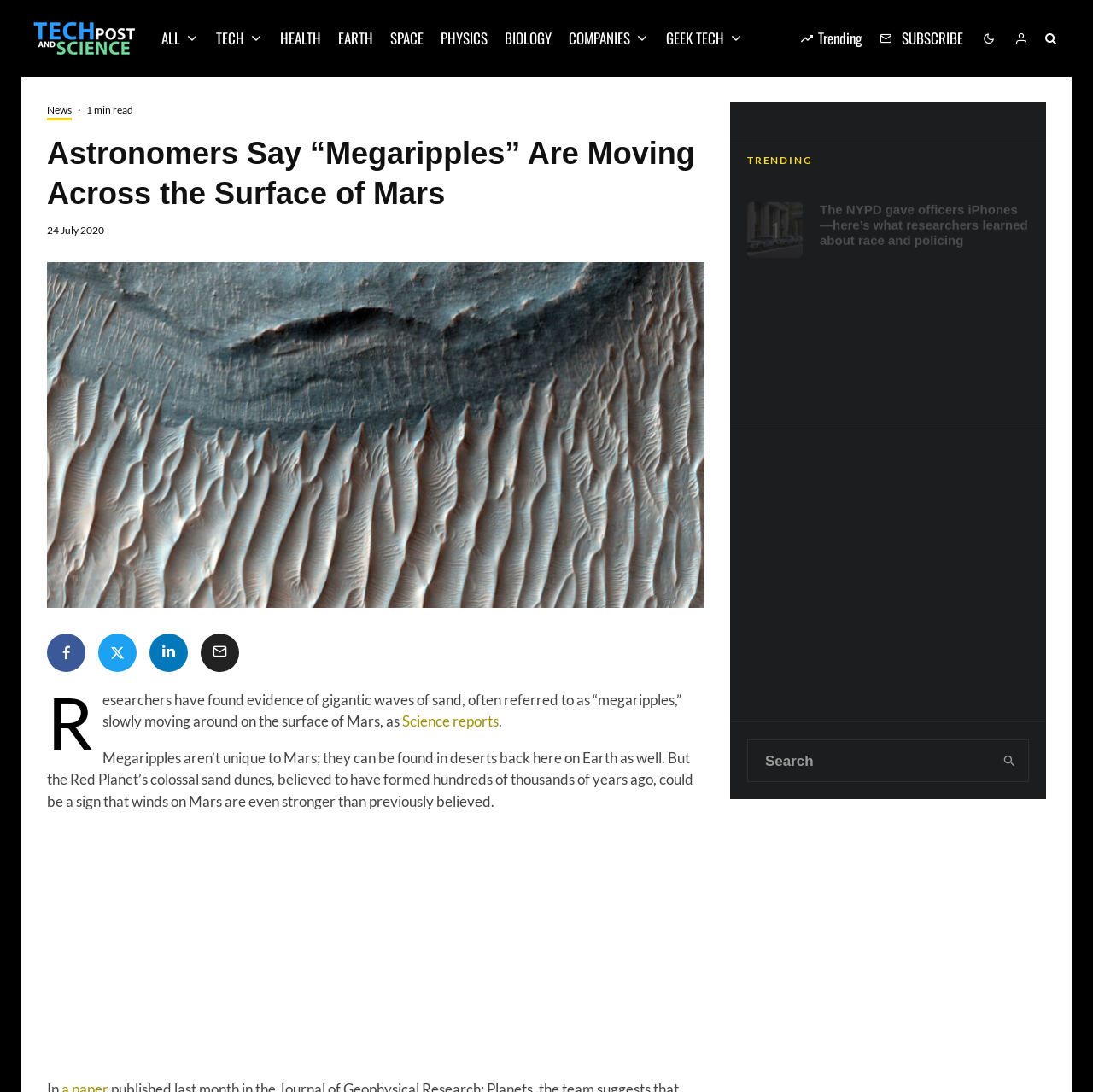Refer to the image and provide an in-depth answer to the question: 
What is the category of the article?

I determined the answer by looking at the top navigation links, which include categories such as TECH, HEALTH, EARTH, SPACE, PHYSICS, and BIOLOGY. The article's category is SPACE, as indicated by the link 'SPACE' with a bounding box coordinate of [0.349, 0.0, 0.395, 0.07].